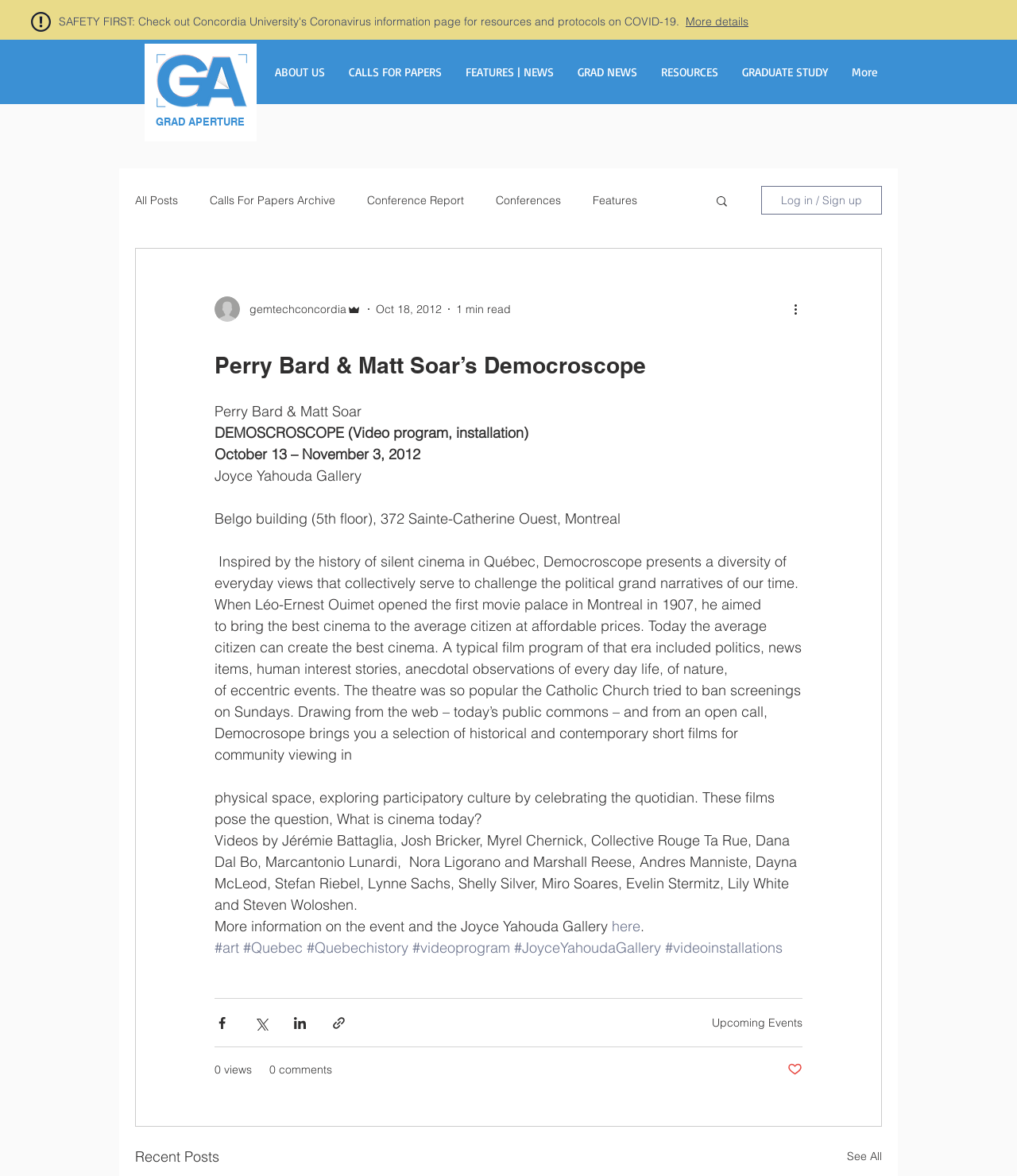Use the information in the screenshot to answer the question comprehensively: What is the name of the gallery where the event is taking place?

The answer can be found in the article section of the webpage, where it is mentioned that the event 'DEMOSCROSCOPE (Video program, installation)' is taking place at the 'Joyce Yahouda Gallery'.